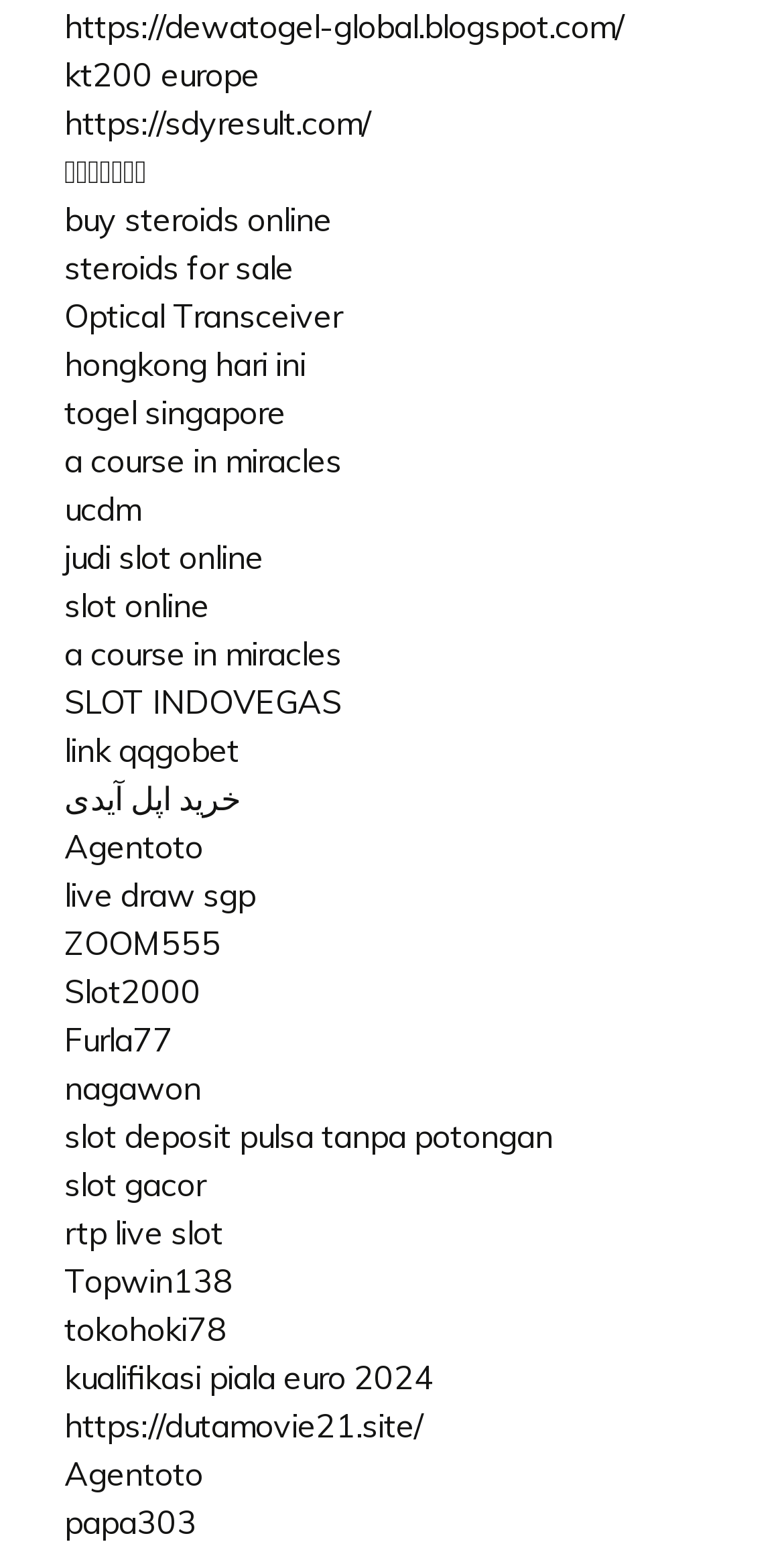Please specify the coordinates of the bounding box for the element that should be clicked to carry out this instruction: "check kt200 europe". The coordinates must be four float numbers between 0 and 1, formatted as [left, top, right, bottom].

[0.082, 0.035, 0.331, 0.061]